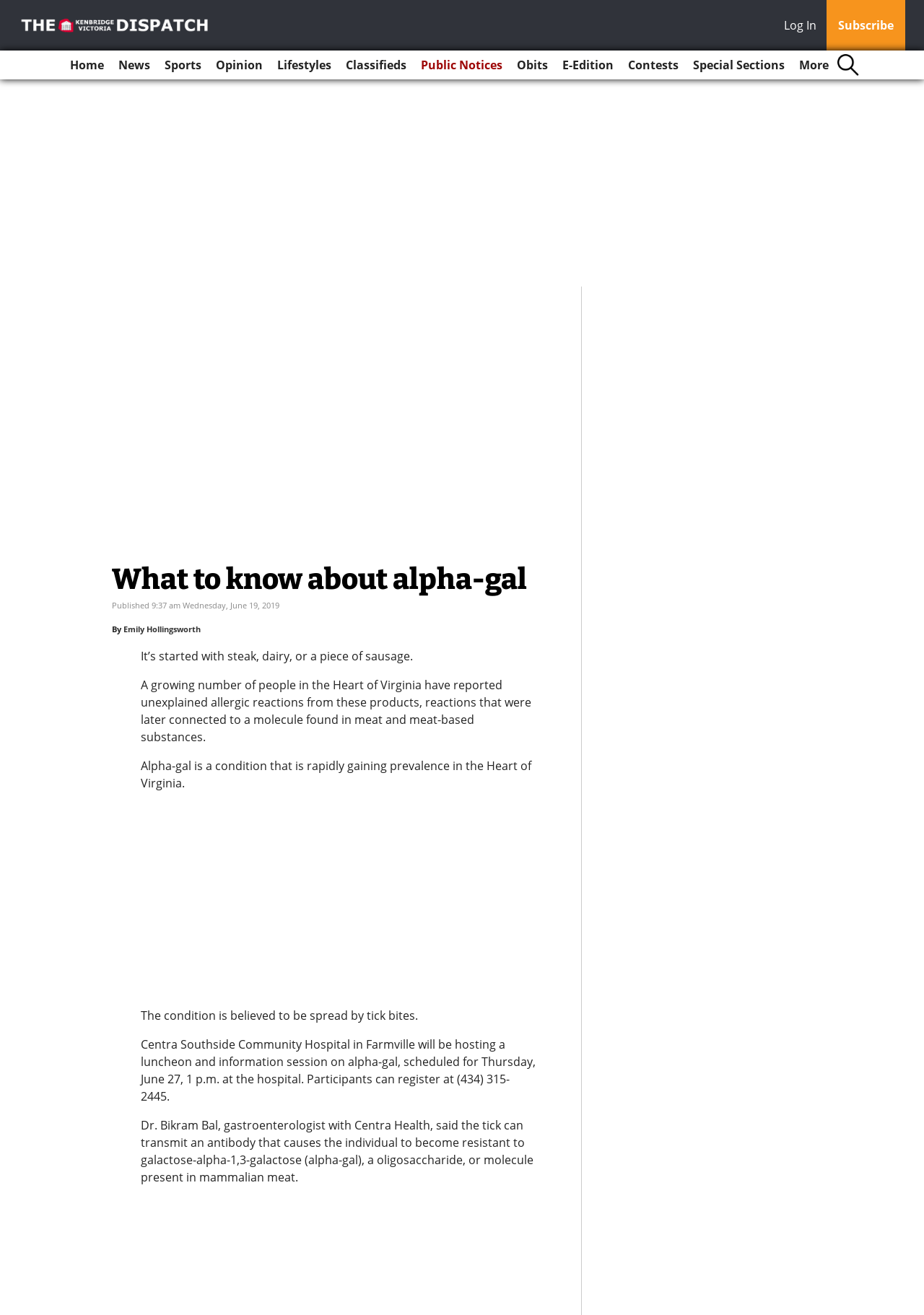Given the webpage screenshot and the description, determine the bounding box coordinates (top-left x, top-left y, bottom-right x, bottom-right y) that define the location of the UI element matching this description: Opinion

[0.228, 0.038, 0.291, 0.06]